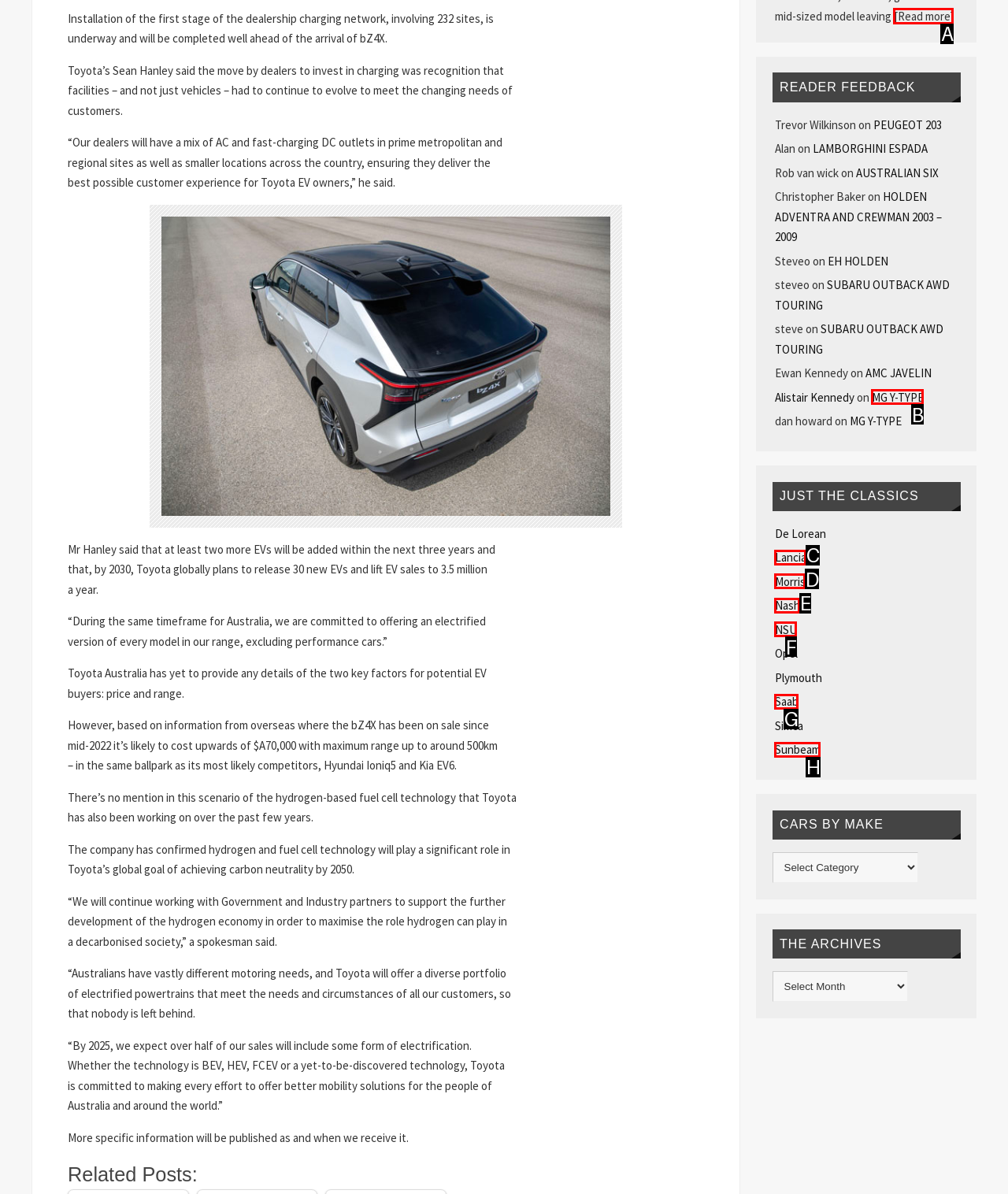Choose the letter that corresponds to the correct button to accomplish the task: Read about Mars vs. Venus
Reply with the letter of the correct selection only.

None